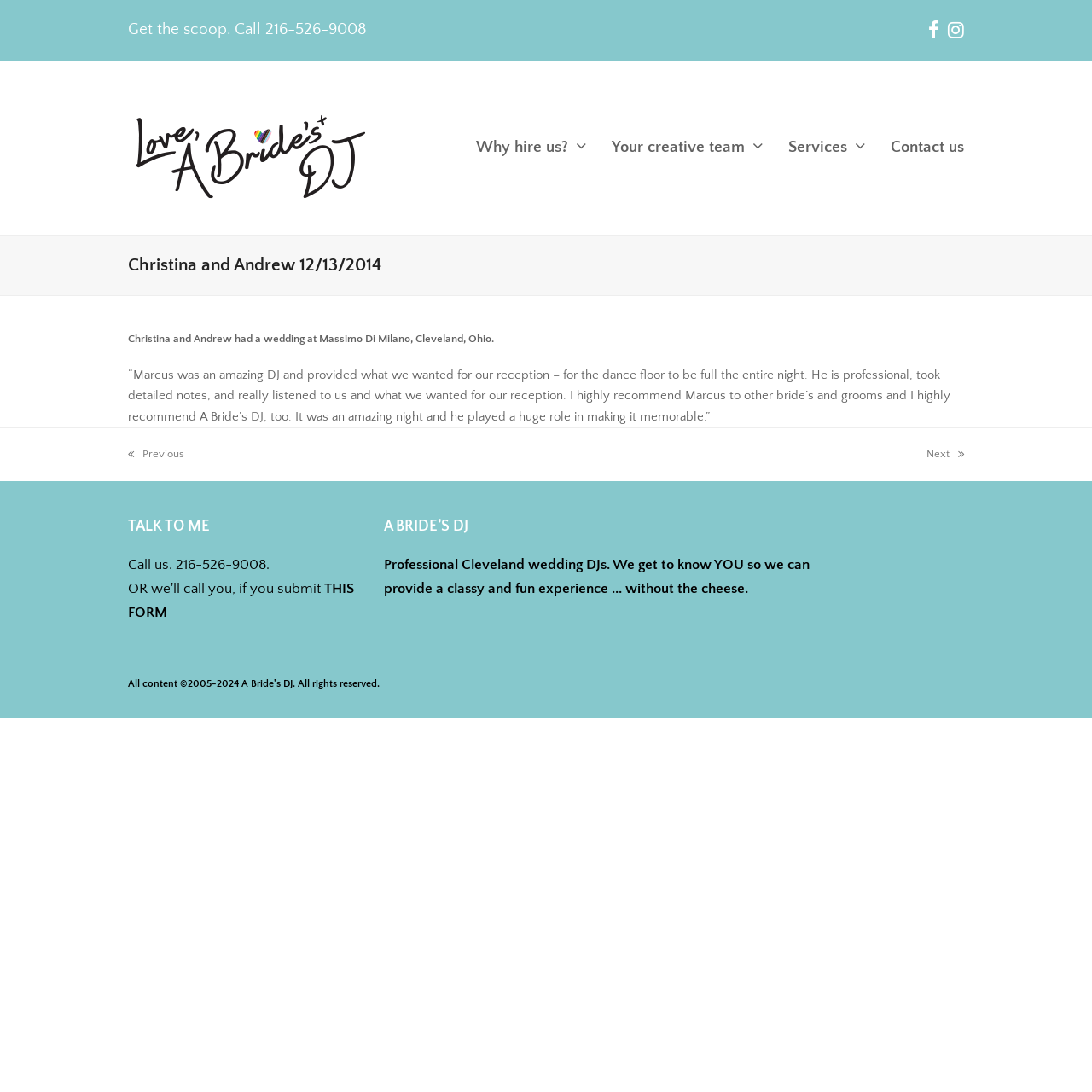Please identify the bounding box coordinates of the region to click in order to complete the task: "Visit Facebook page". The coordinates must be four float numbers between 0 and 1, specified as [left, top, right, bottom].

[0.85, 0.012, 0.86, 0.044]